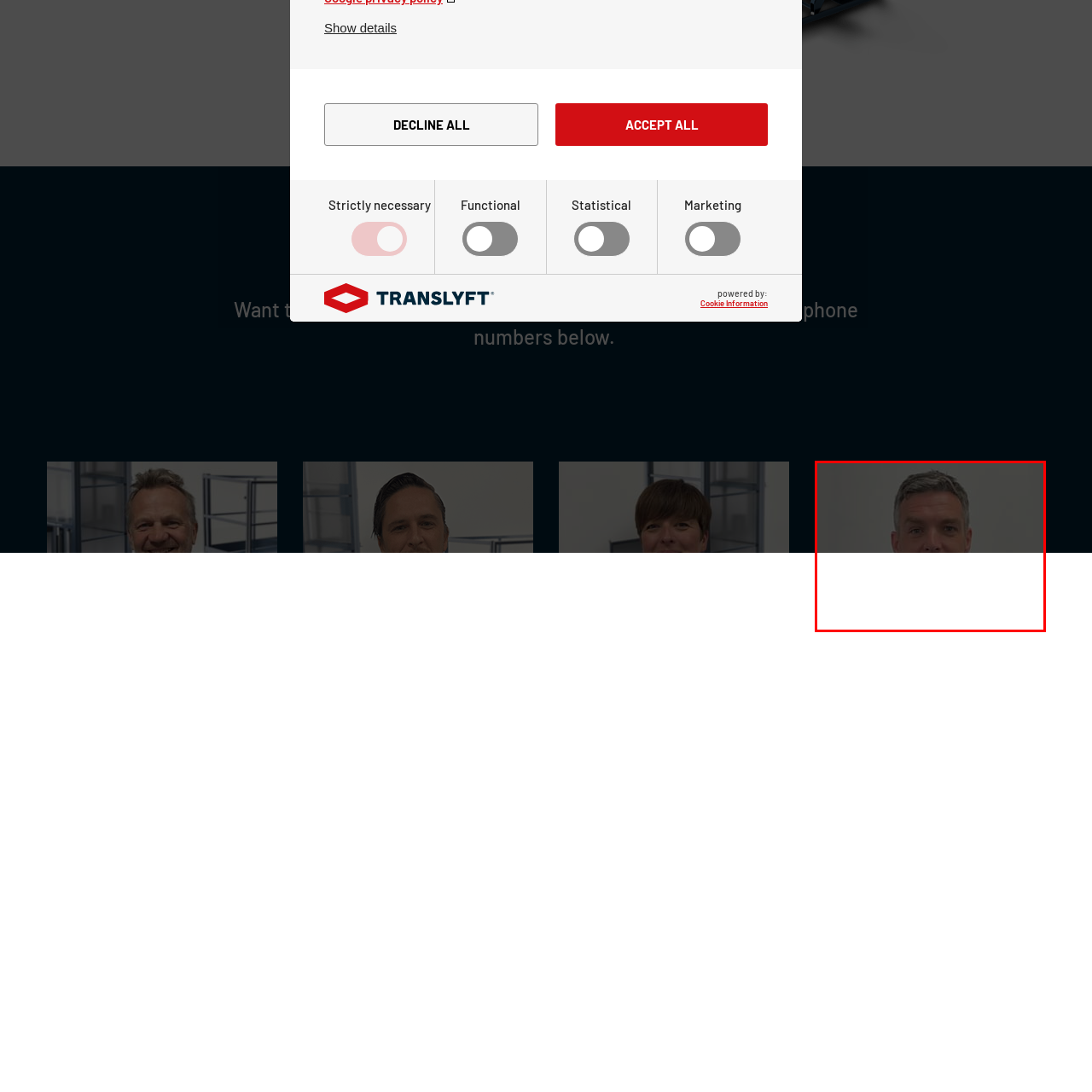Focus on the image within the purple boundary, What is the background of the image? 
Answer briefly using one word or phrase.

Neutral